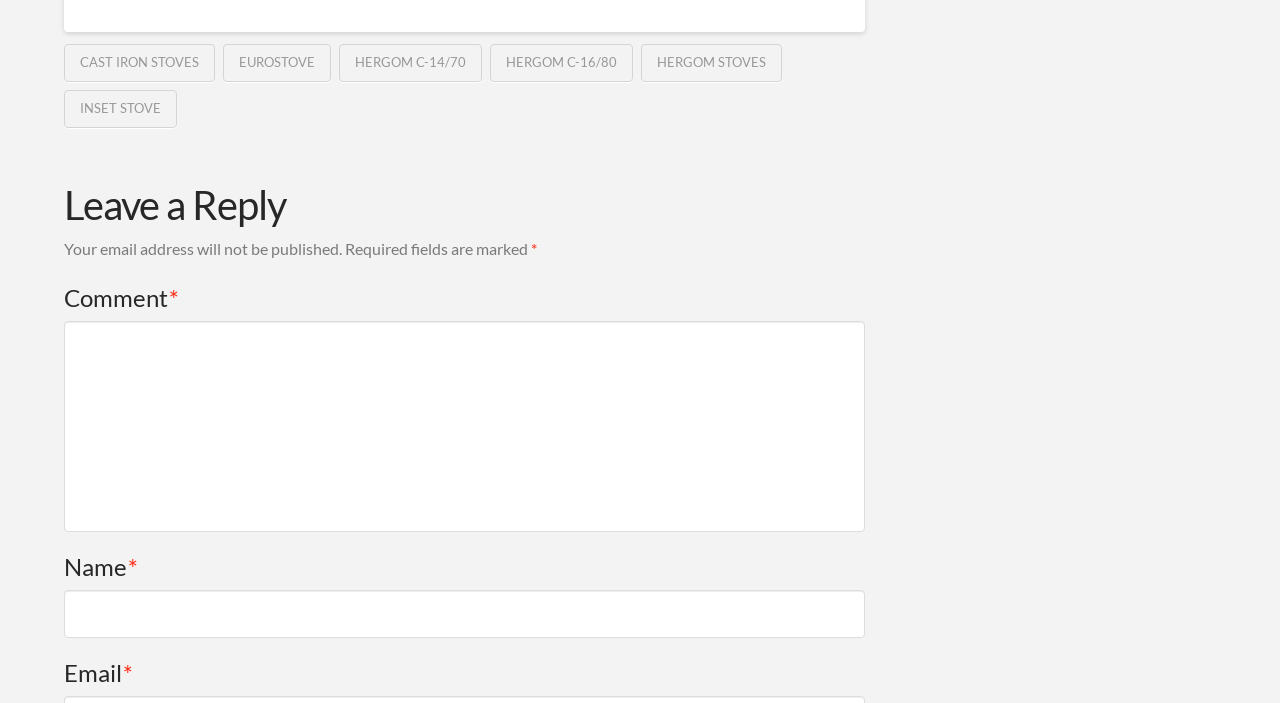What is the icon at the top right corner of the page?
Using the image, give a concise answer in the form of a single word or short phrase.

uf106